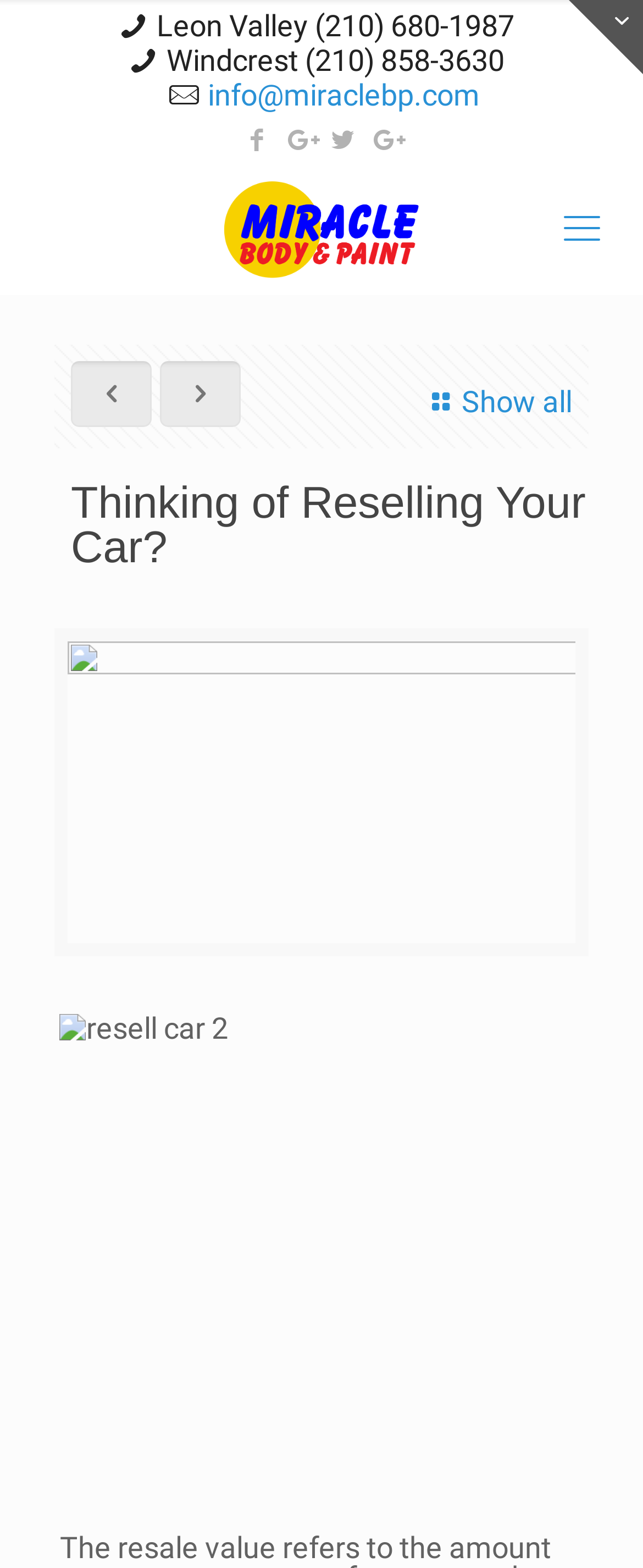Provide a brief response to the question using a single word or phrase: 
What is the phone number for Leon Valley?

(210) 680-1987